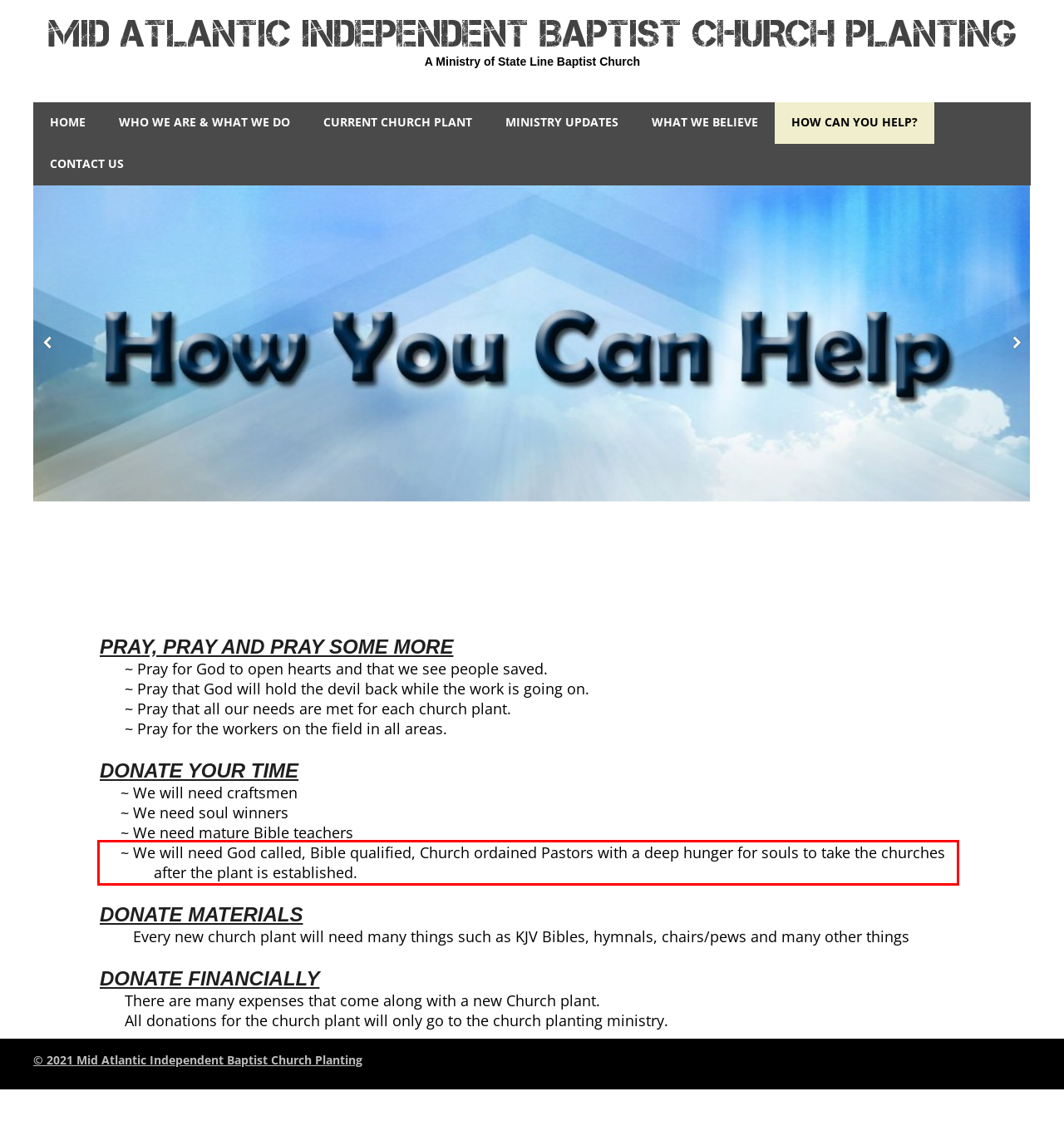Examine the webpage screenshot and use OCR to recognize and output the text within the red bounding box.

~ We will need God called, Bible qualified, Church ordained Pastors with a deep hunger for souls to take the churches after the plant is established.